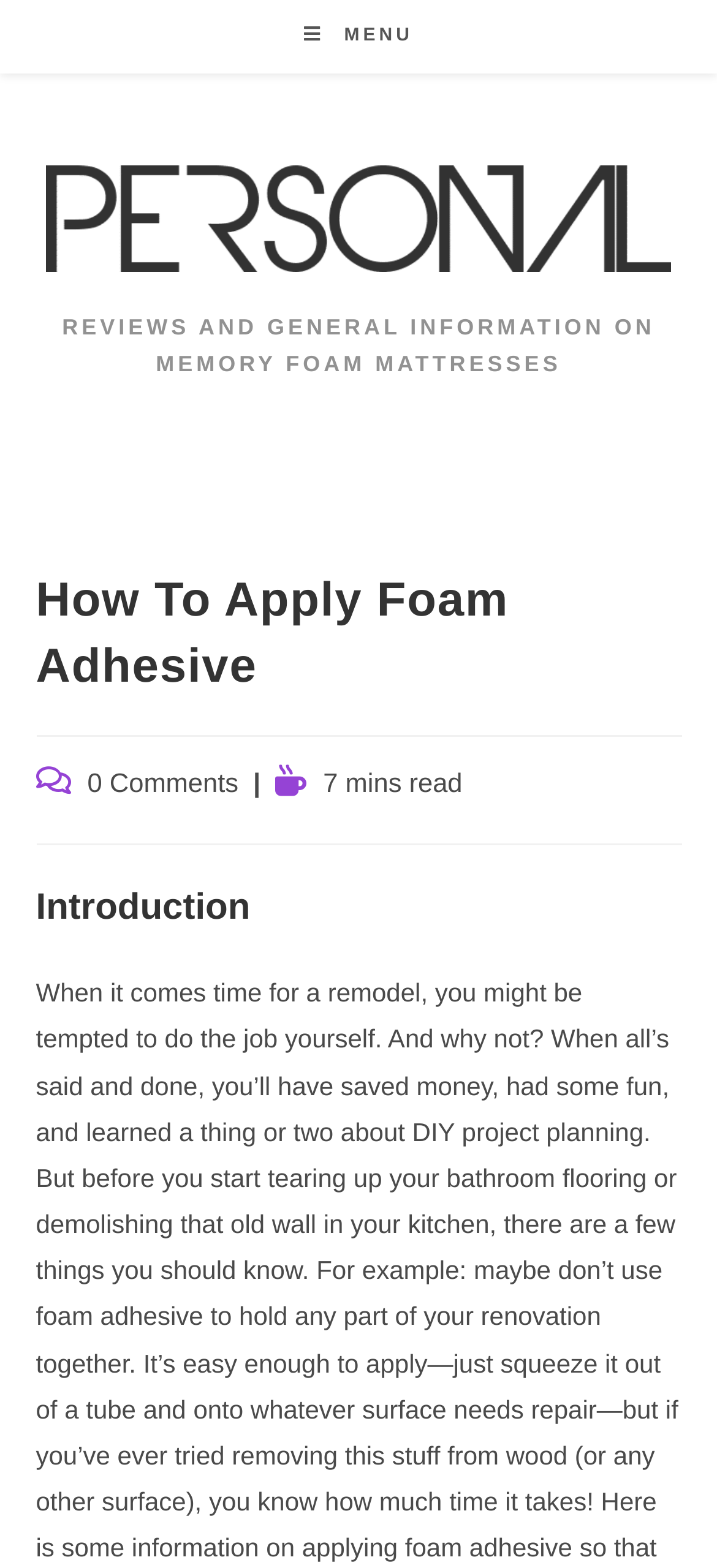Illustrate the webpage with a detailed description.

The webpage is about memory foam mattresses, specifically focusing on how to apply foam adhesive. At the top left corner, there is a link to the mobile menu, accompanied by the text "MENU". Next to it, on the top center, is the website's logo, "FoamNights", which is an image with a link to the homepage.

Below the logo, there is a heading that spans almost the entire width of the page, stating "REVIEWS AND GENERAL INFORMATION ON MEMORY FOAM MATTRESSES". This heading is divided into two sections: the main title "How To Apply Foam Adhesive" and a subheading that is not explicitly stated.

Underneath the heading, there are several elements. On the left side, there is a text "Post comments:" followed by a link "0 Comments". On the right side, there is a text "Reading time:" accompanied by "7 mins read", indicating the estimated time it takes to read the article.

Further down, there is another heading titled "Introduction", which likely marks the beginning of the main content.